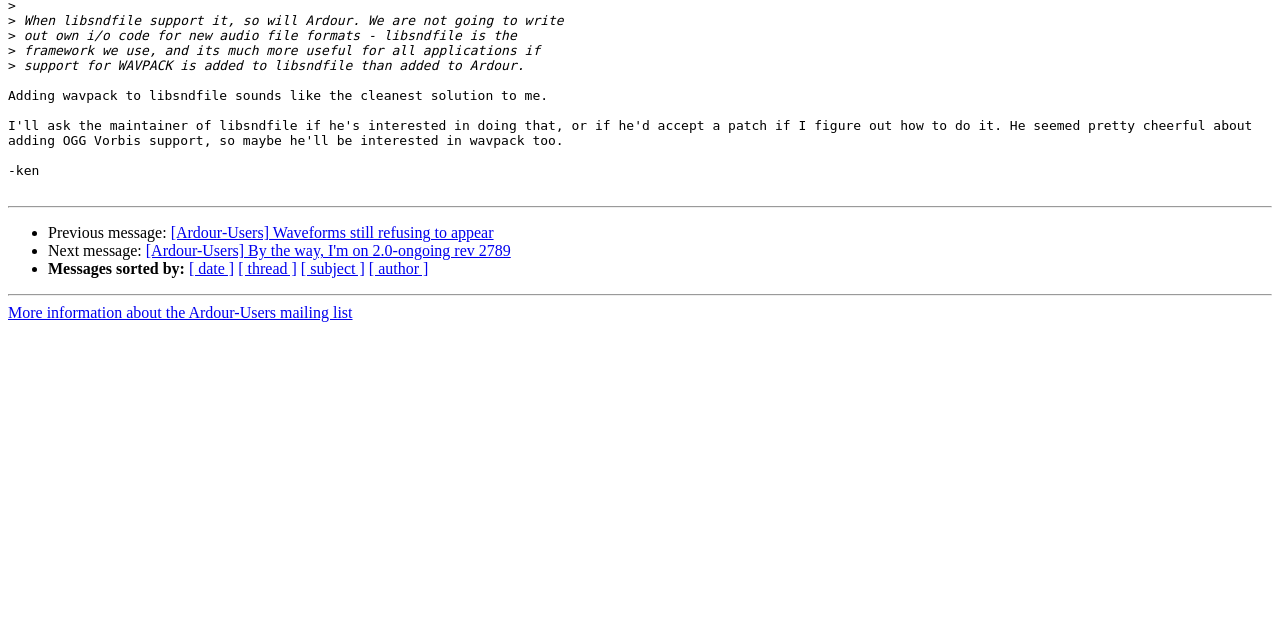Find the bounding box coordinates for the HTML element described as: "[ subject ]". The coordinates should consist of four float values between 0 and 1, i.e., [left, top, right, bottom].

[0.235, 0.407, 0.285, 0.433]